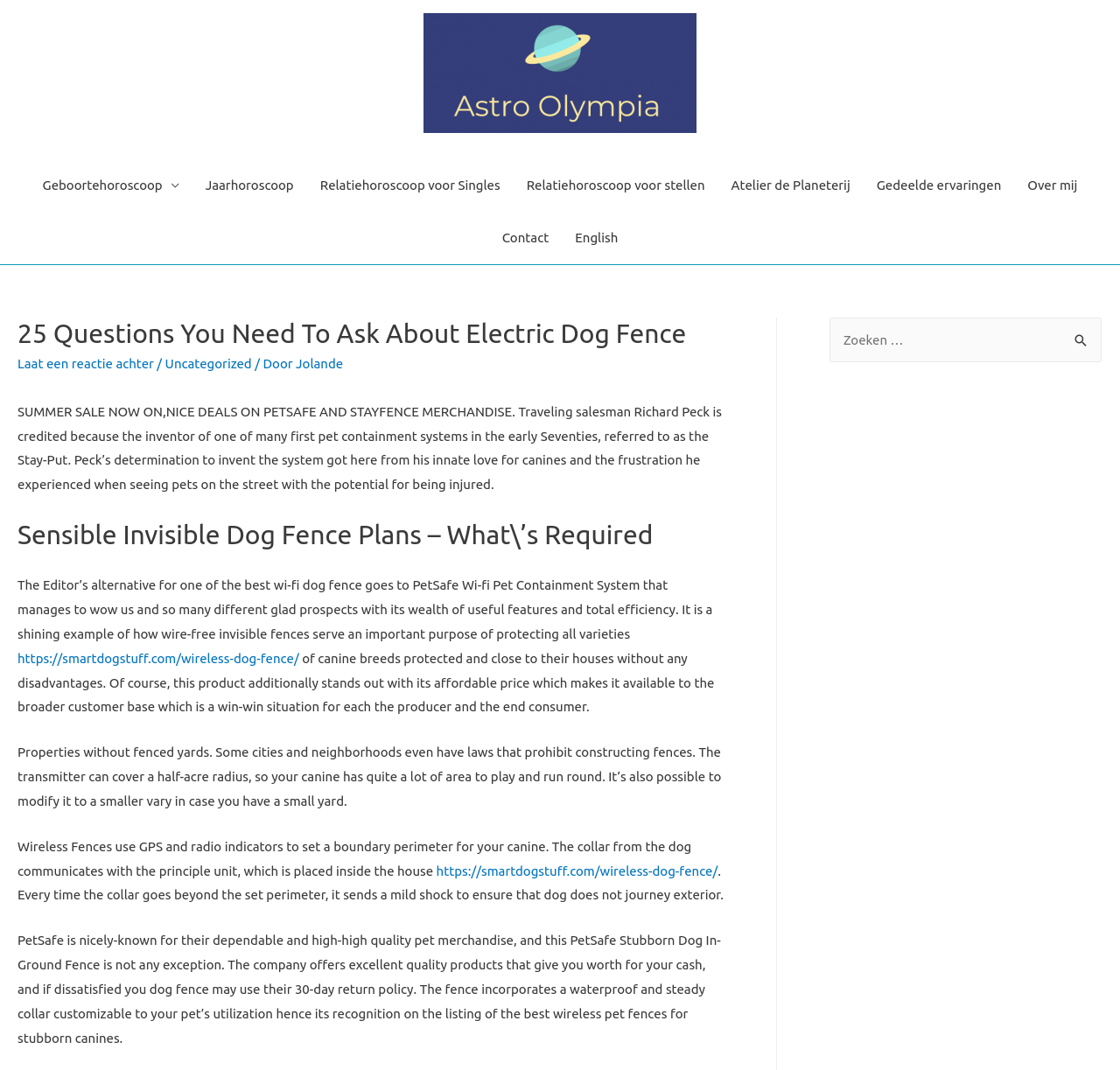Use the details in the image to answer the question thoroughly: 
What is the radius of the transmitter?

According to the text, 'The transmitter can cover a half-acre radius, so your dog has a lot of space to play and run around.'